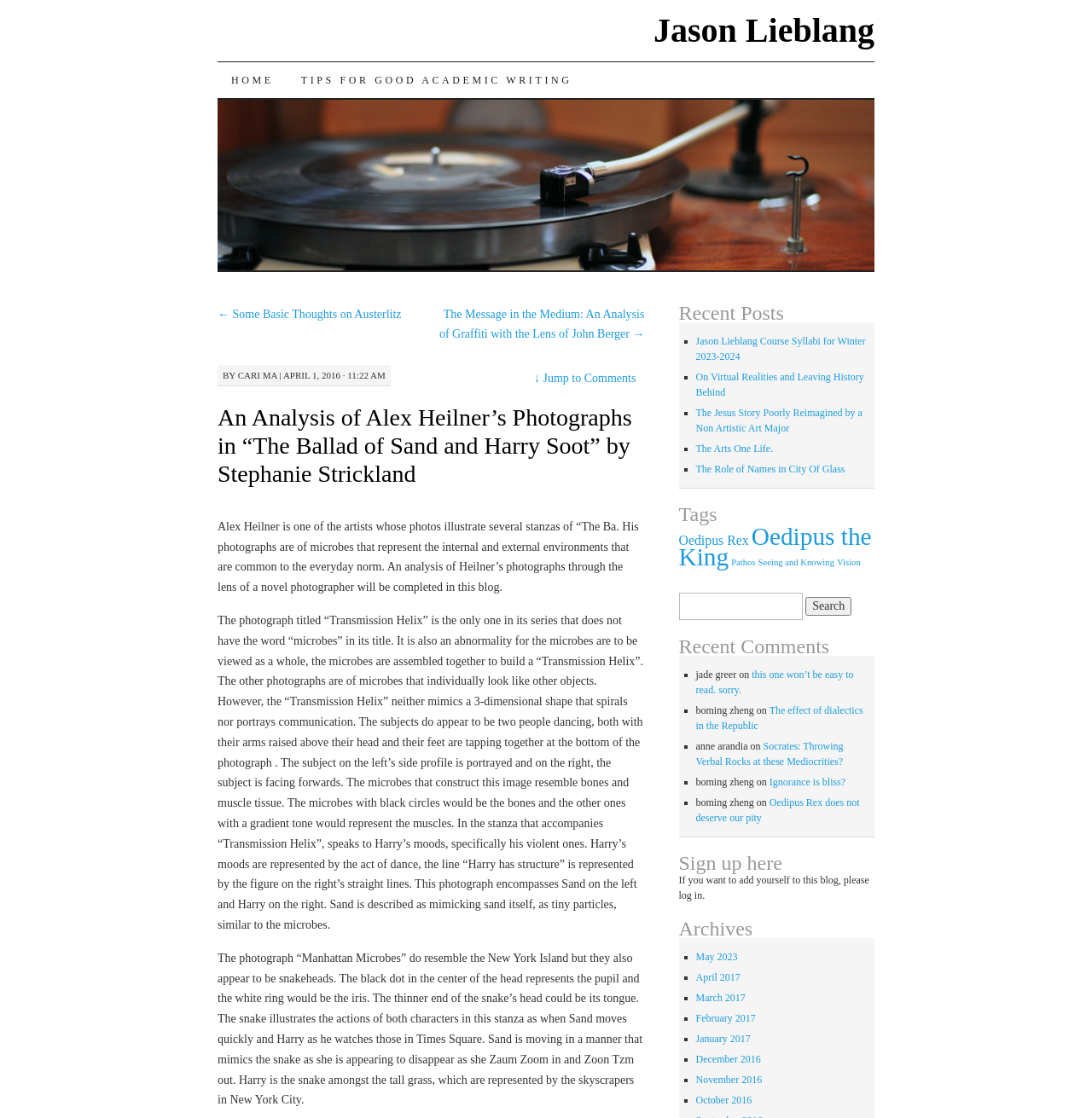Given the description: "Oedipus the King", determine the bounding box coordinates of the UI element. The coordinates should be formatted as four float numbers between 0 and 1, [left, top, right, bottom].

[0.621, 0.468, 0.798, 0.51]